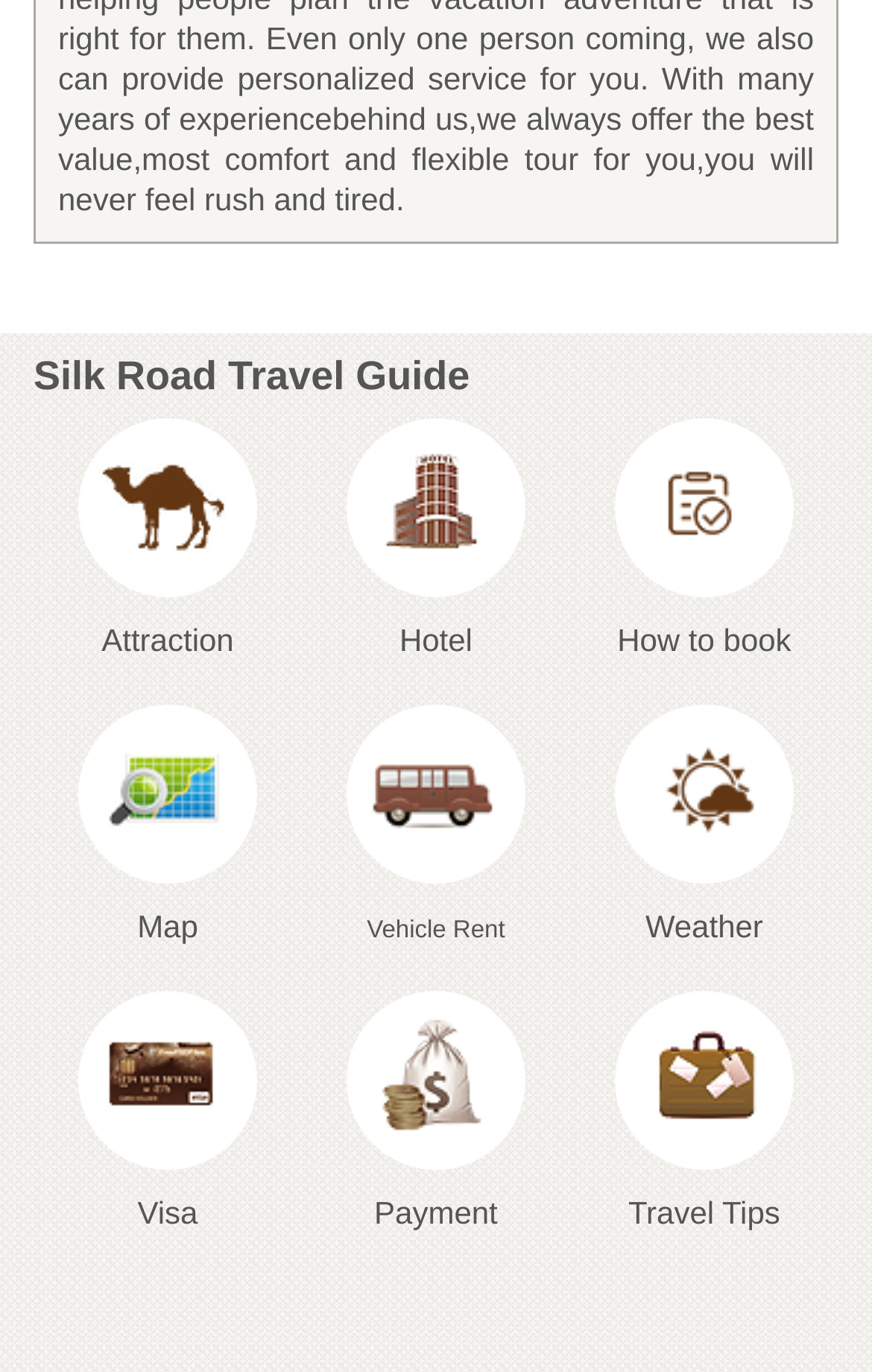What are the main categories of travel information?
Look at the image and respond with a one-word or short phrase answer.

Attraction, Hotel, etc.